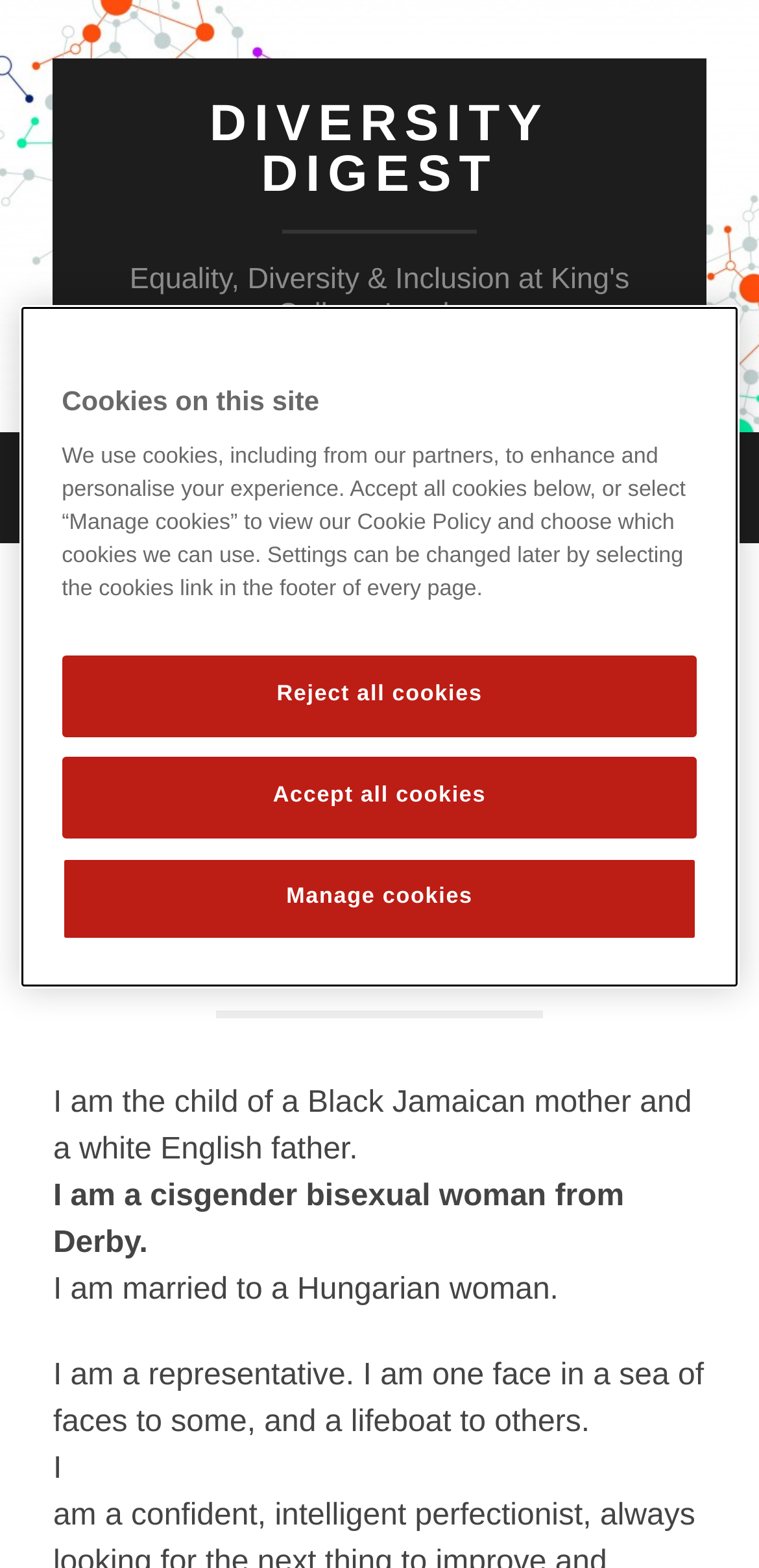What is the purpose of the cookie banner?
Answer the question with a single word or phrase derived from the image.

To enhance and personalise experience